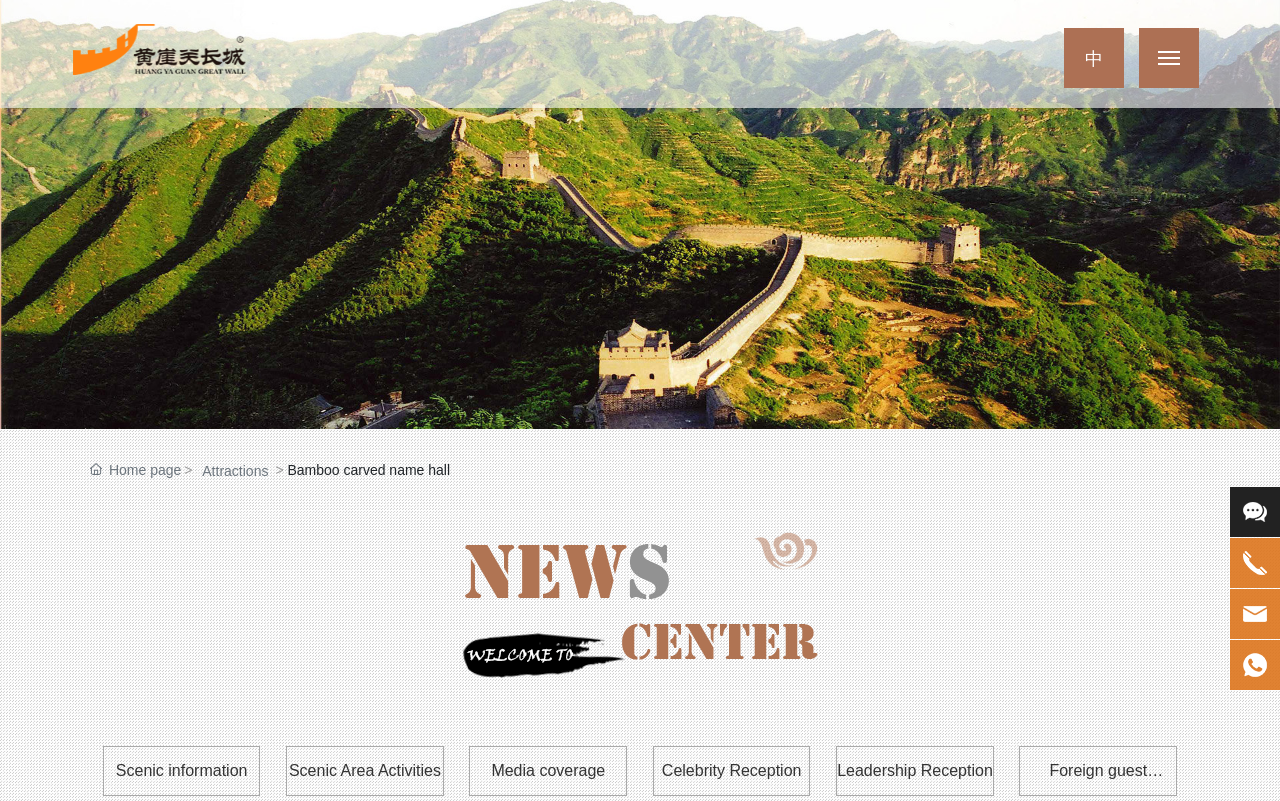Your task is to find and give the main heading text of the webpage.

Bamboo carved name hall